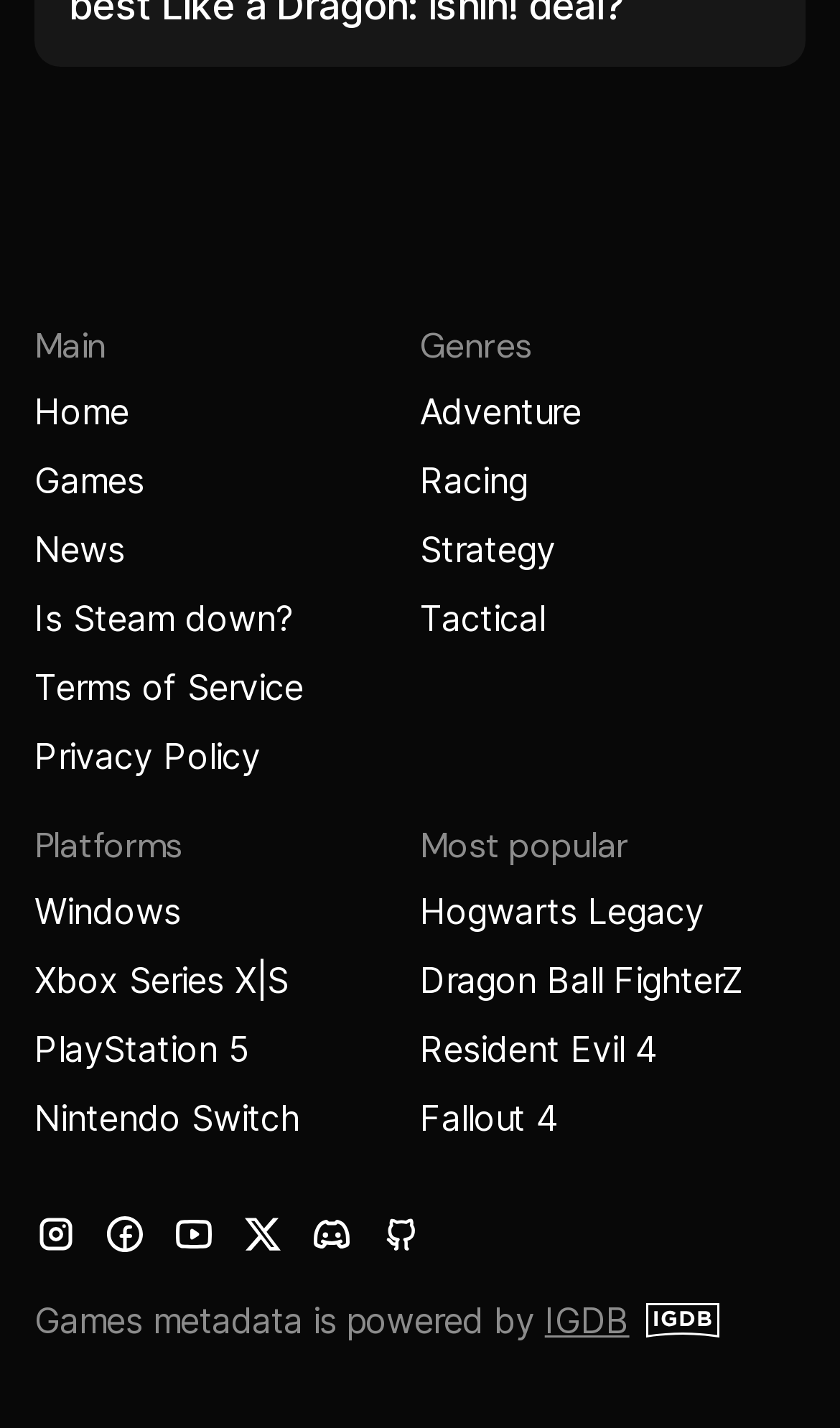How many platforms are listed?
Based on the visual content, answer with a single word or a brief phrase.

4